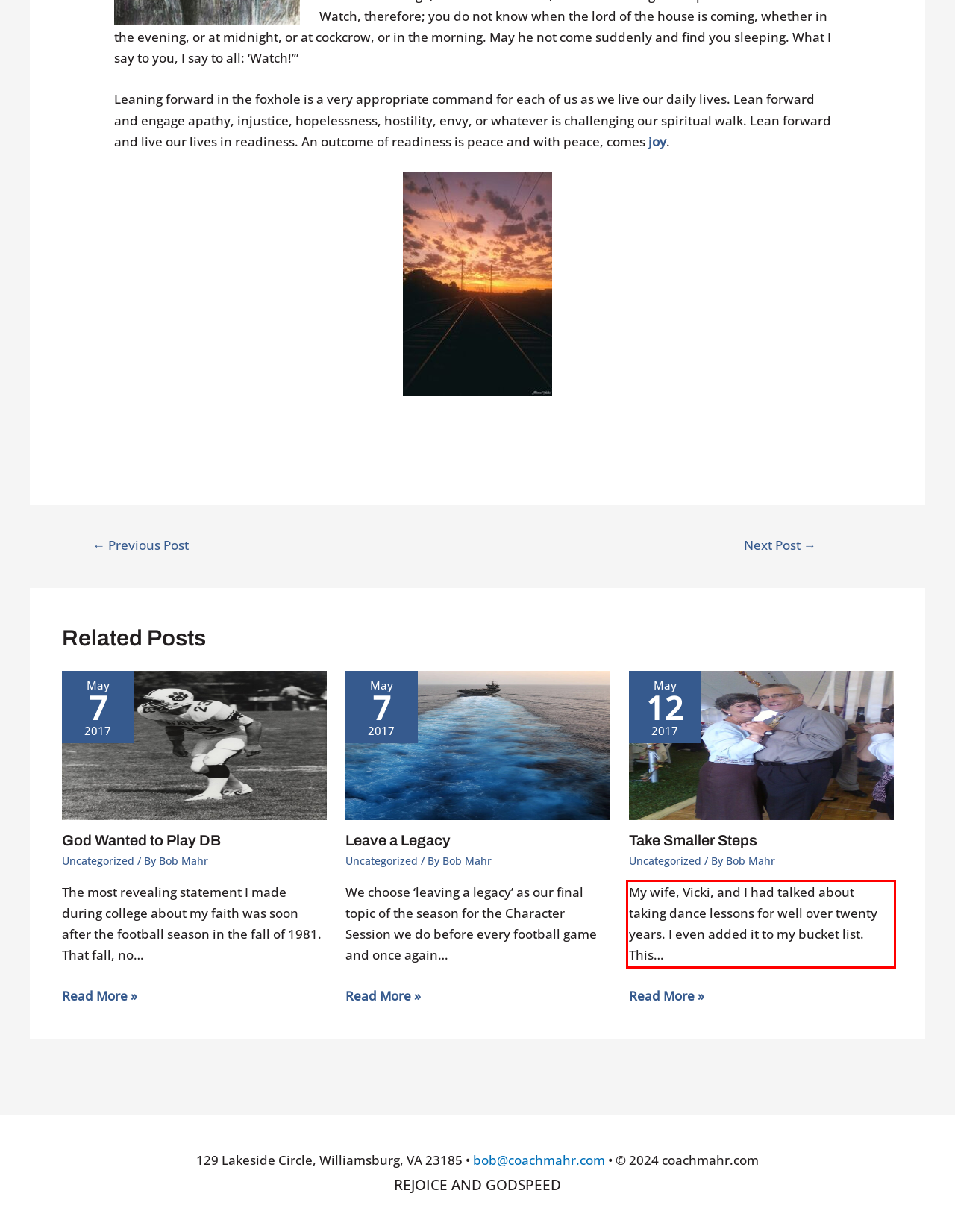Please extract the text content from the UI element enclosed by the red rectangle in the screenshot.

My wife, Vicki, and I had talked about taking dance lessons for well over twenty years. I even added it to my bucket list. This…